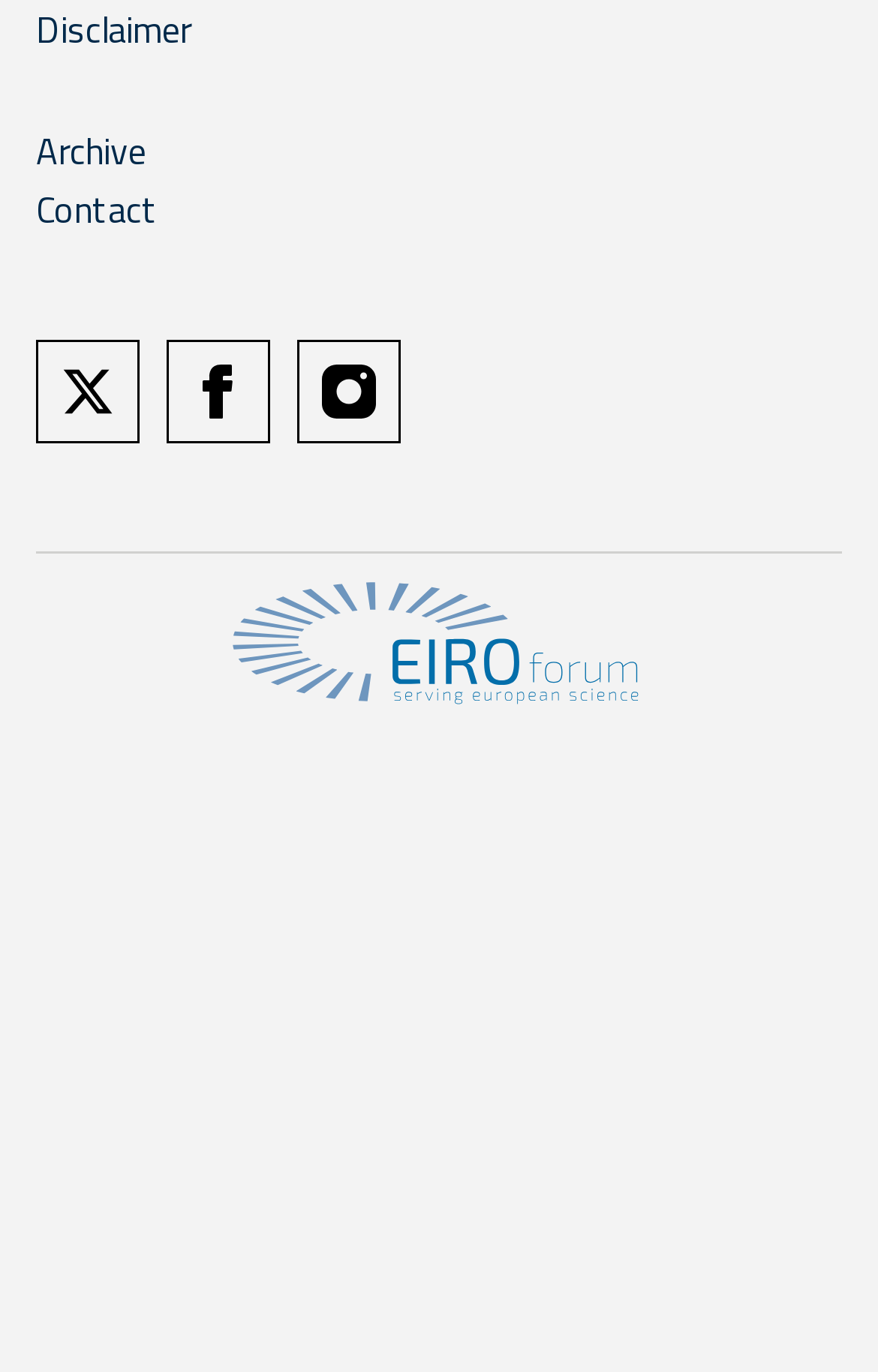What is the last link on the bottom left?
Look at the screenshot and give a one-word or phrase answer.

European XFEL